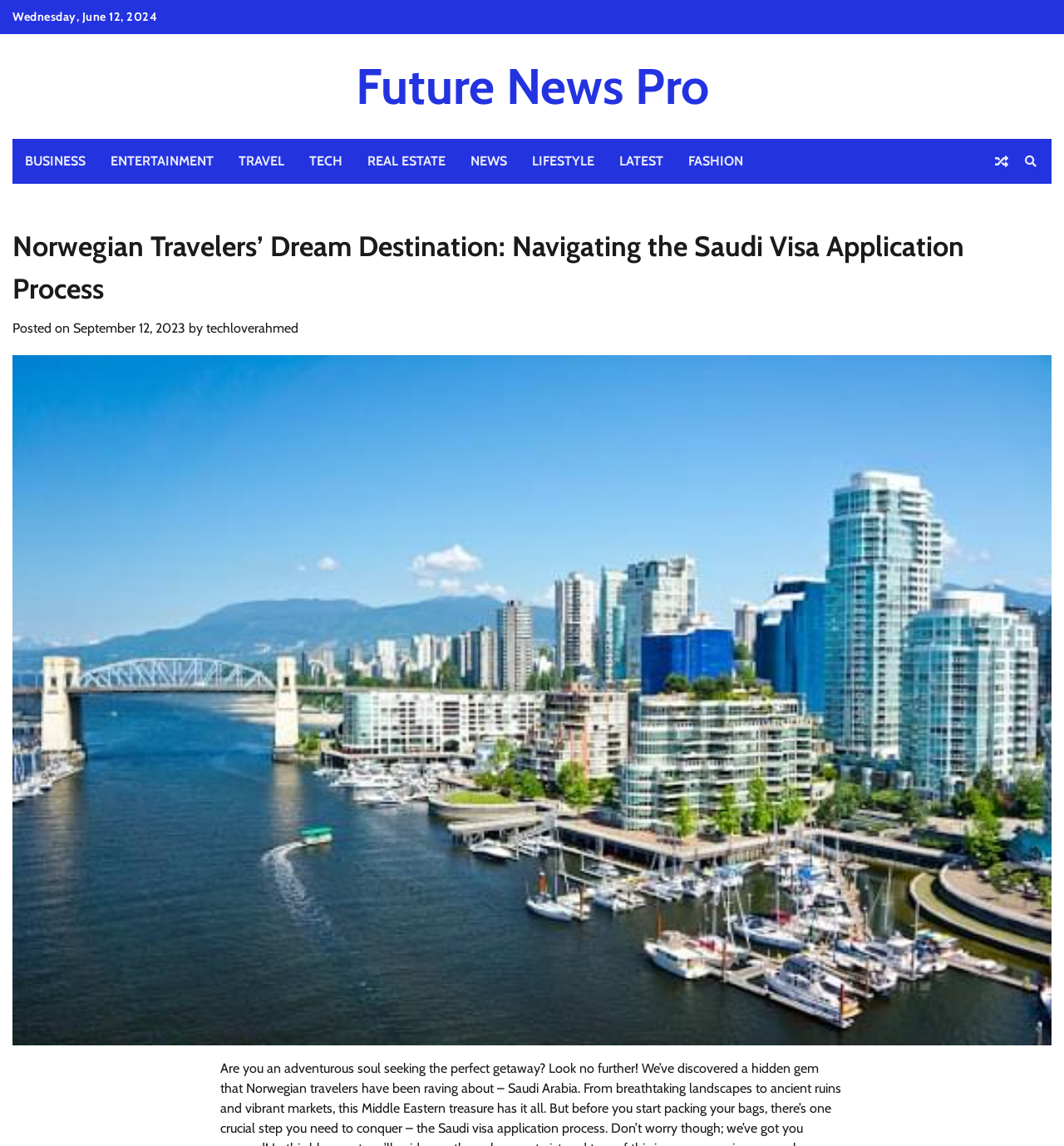Please specify the bounding box coordinates of the area that should be clicked to accomplish the following instruction: "Click on BUSINESS". The coordinates should consist of four float numbers between 0 and 1, i.e., [left, top, right, bottom].

[0.012, 0.121, 0.092, 0.161]